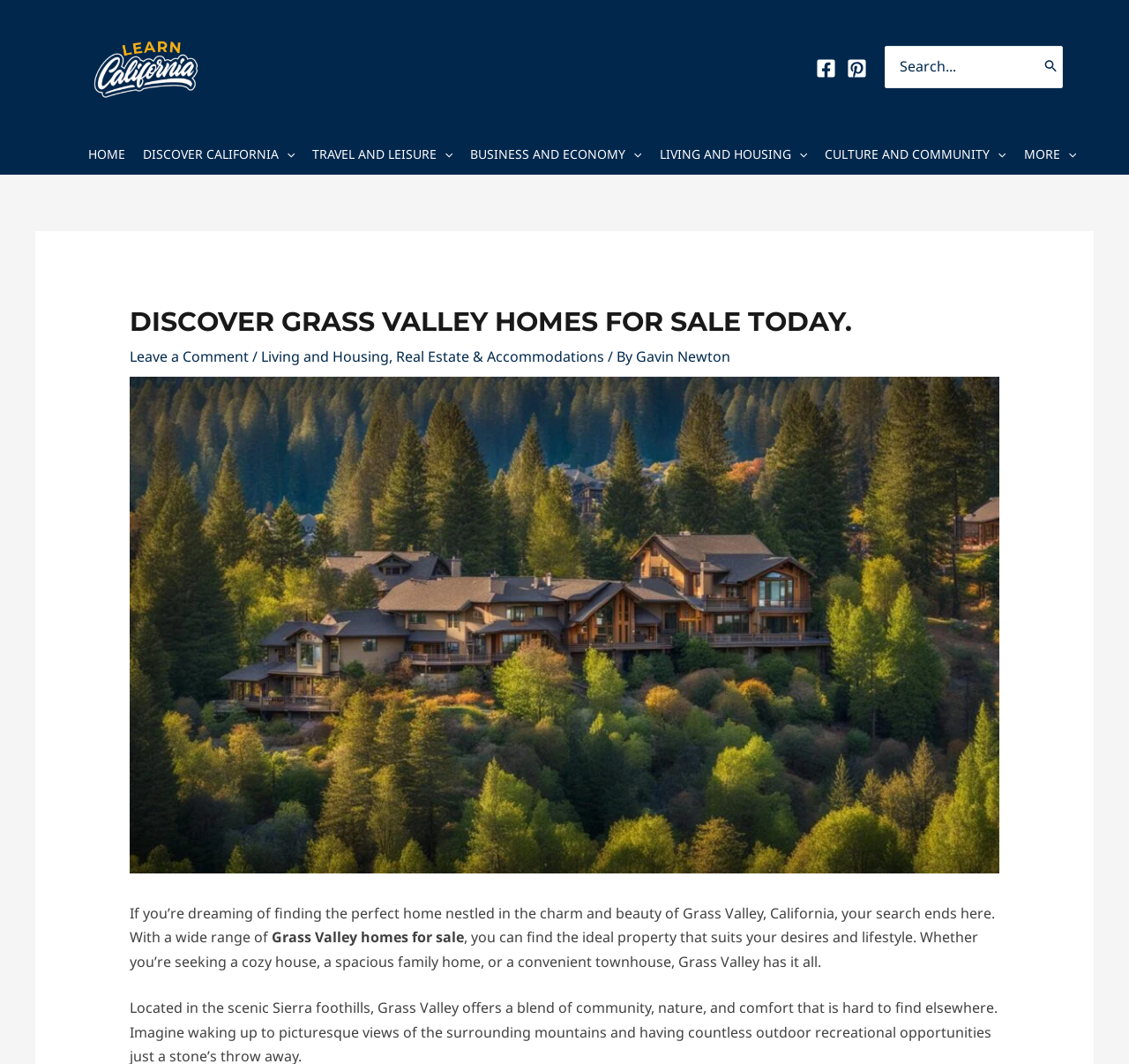What is the main feature of the search function?
Please answer the question with a single word or phrase, referencing the image.

Search for homes